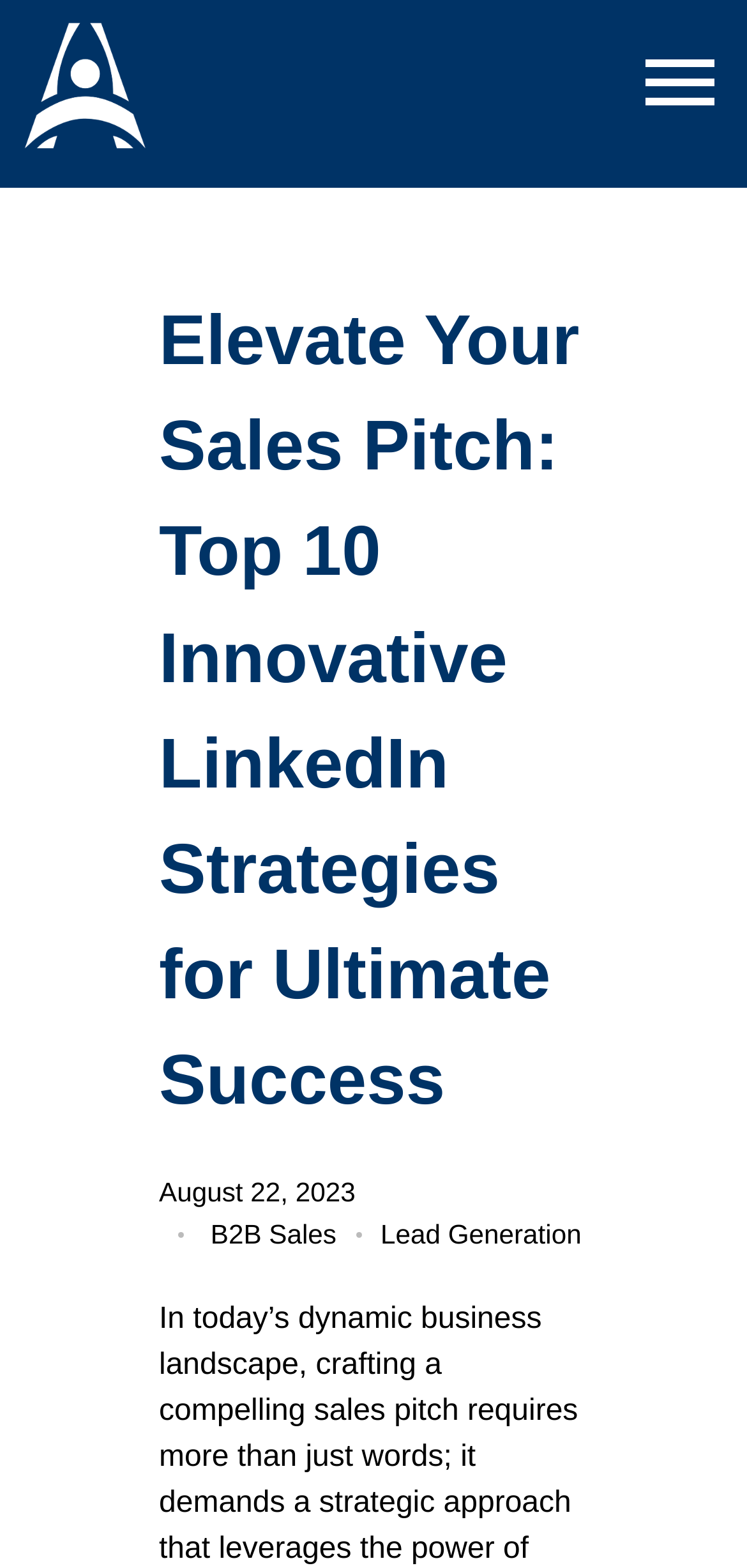Determine and generate the text content of the webpage's headline.

Elevate Your Sales Pitch: Top 10 Innovative LinkedIn Strategies for Ultimate Success